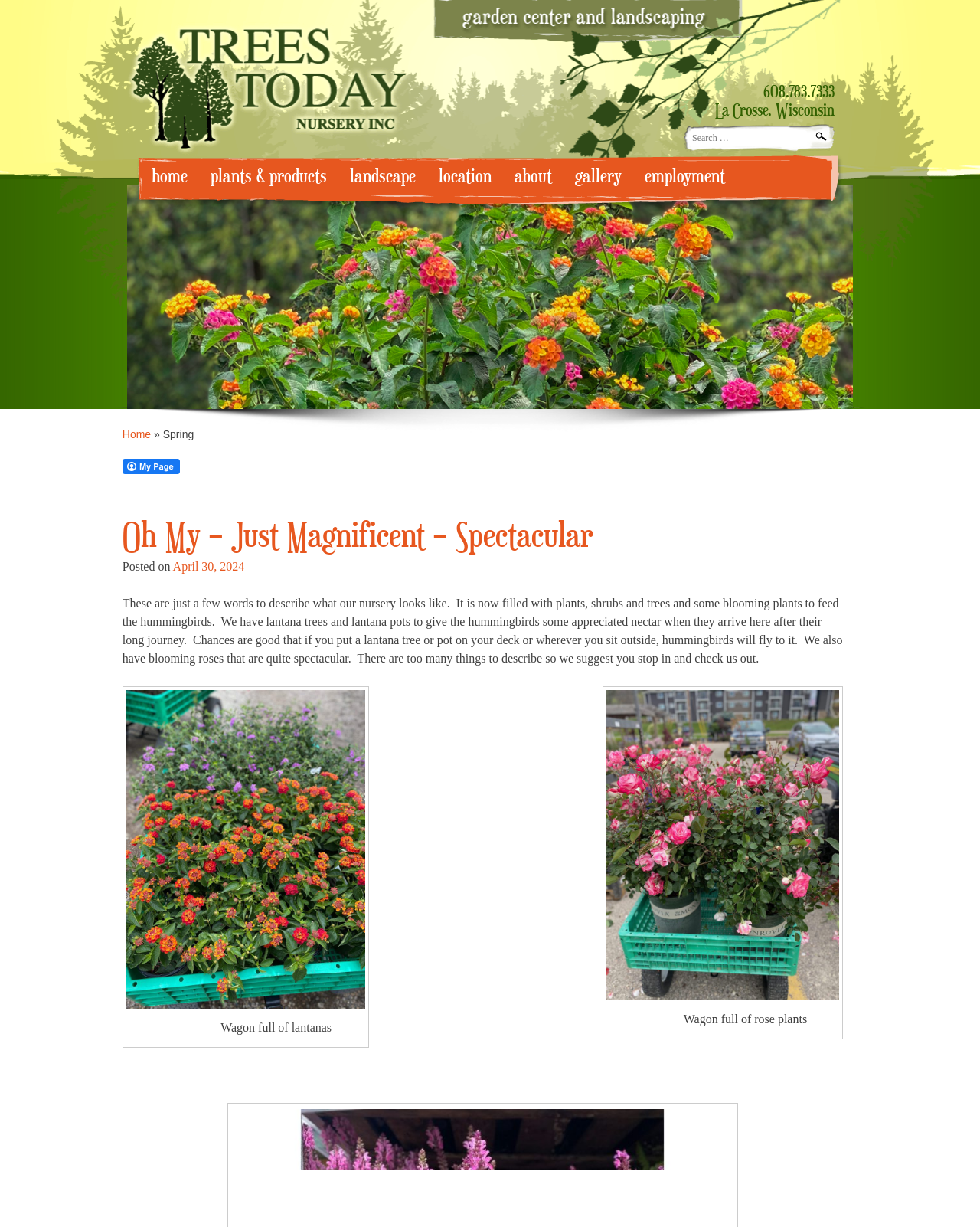What is the purpose of the search bar?
Please interpret the details in the image and answer the question thoroughly.

The search bar is located at the top of the webpage, with a label 'Search for:' and a button 'Search'. This suggests that users can input keywords to search for specific plants and products offered by the nursery.